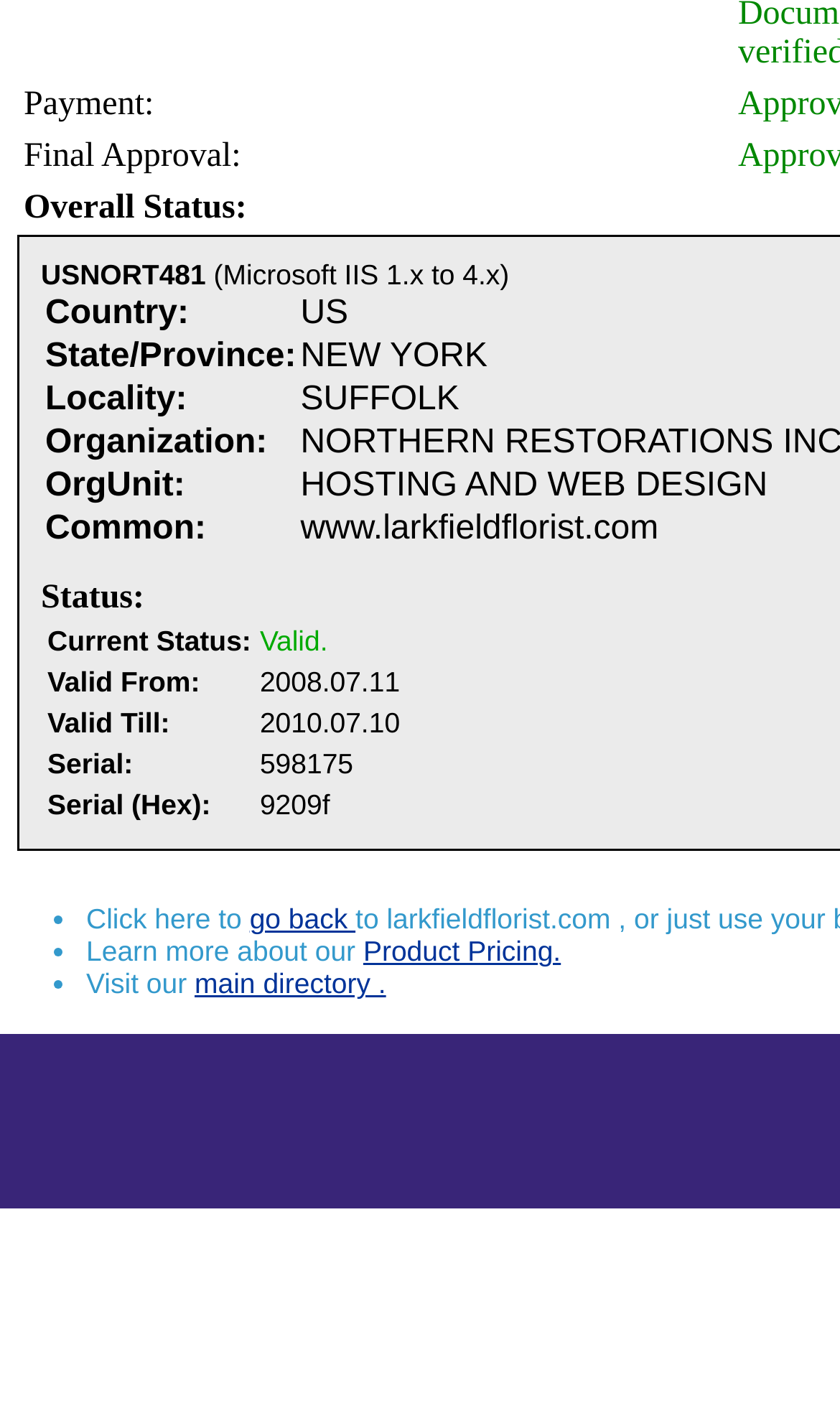What is the locality of the certificate holder?
Using the visual information from the image, give a one-word or short-phrase answer.

Locality: